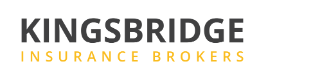Give a detailed account of what is happening in the image.

The image prominently displays the logo of Kingsbridge Insurance Brokers, showcasing the brand's name in a modern and professional font. The word "KINGSBRIDGE" is rendered in bold, dark gray letters, indicating strength and reliability, while the phrase "INSURANCE BROKERS" is presented in a lighter, gold-yellow color beneath, emphasizing their specialized service in the insurance industry. This branding element reflects the company's commitment to providing expert insurance solutions and aiming for a trustworthy presence in the market. The overall design conveys a sense of professionalism and approachability, inviting clients to engage with their services.